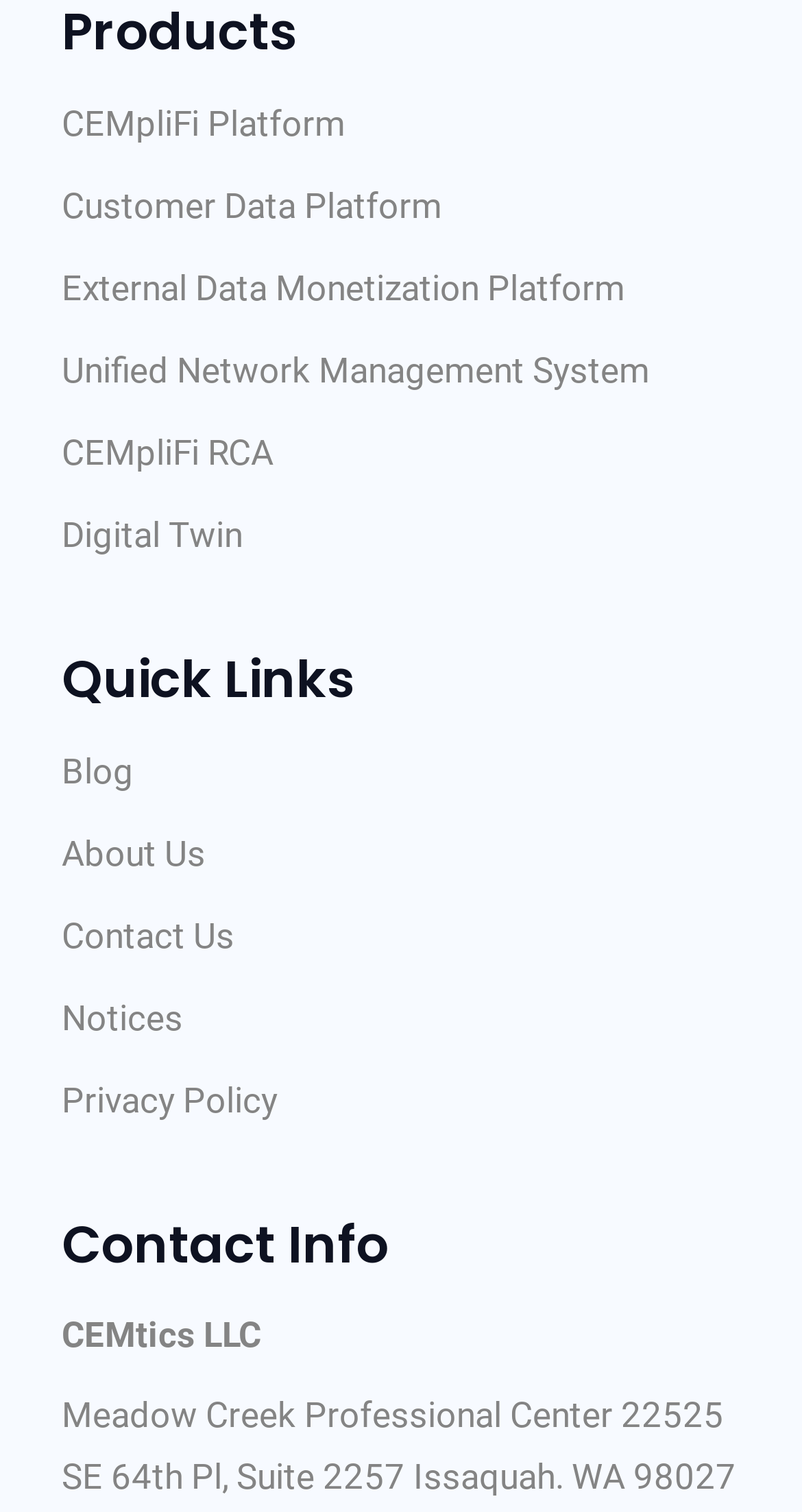How many links are under 'Products'?
Using the image, give a concise answer in the form of a single word or short phrase.

6